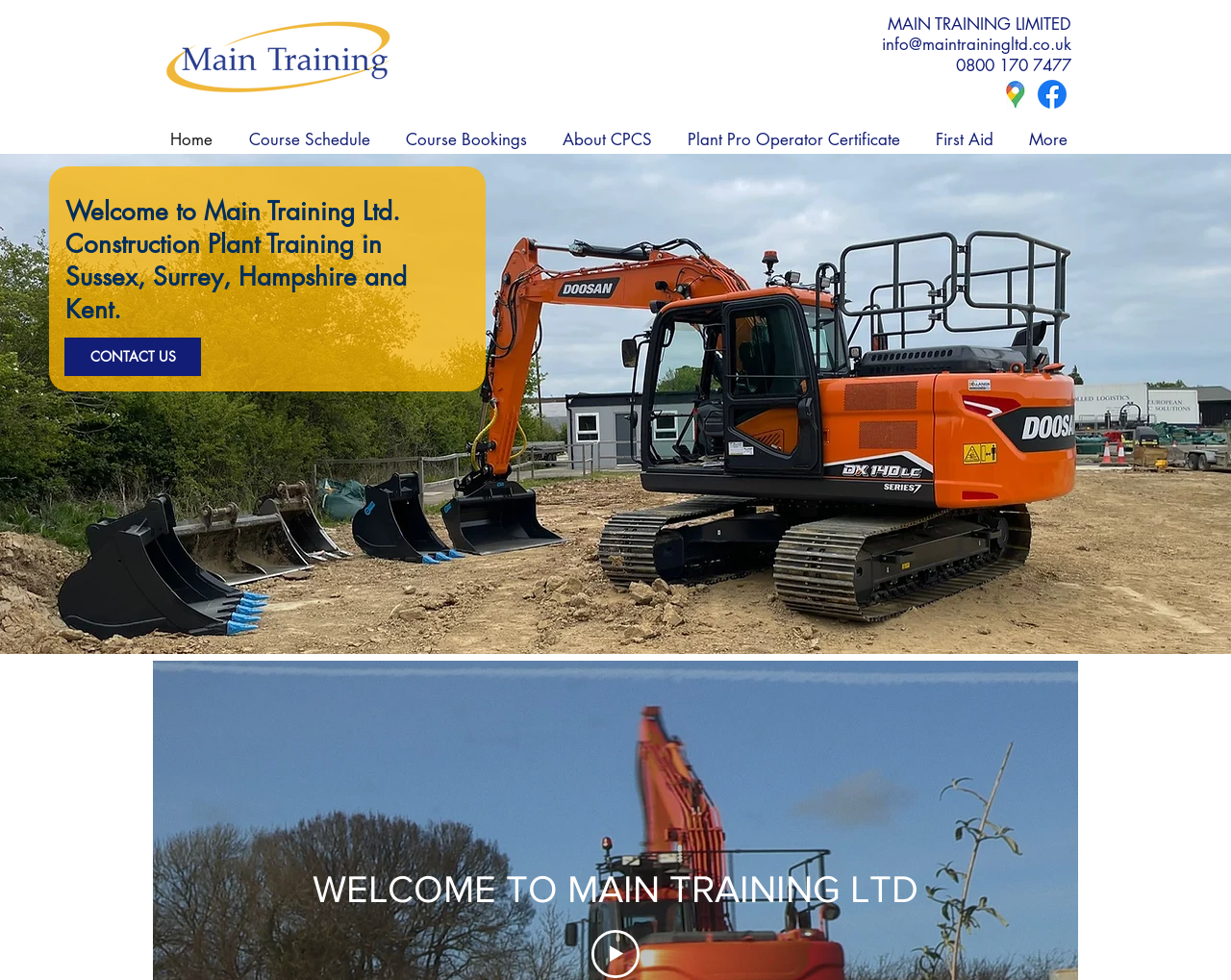Please respond to the question using a single word or phrase:
What is the phone number?

0800 170 7477